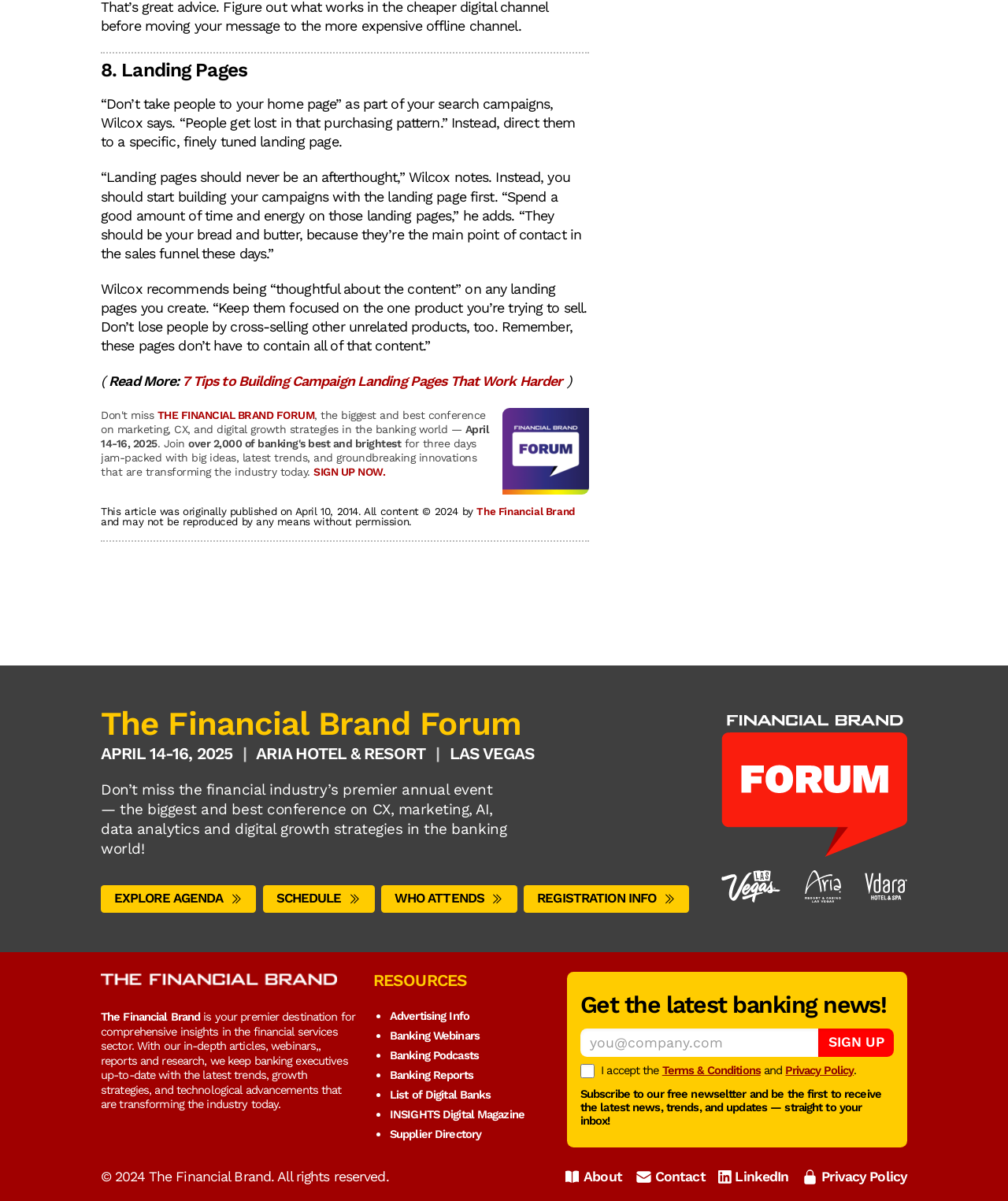What is the name of the conference mentioned on the webpage?
Provide a detailed and well-explained answer to the question.

The name of the conference mentioned on the webpage is The Financial Brand Forum, which can be found in the section with the heading 'The Financial Brand Forum' and the dates 'APRIL 14-16, 2025'.